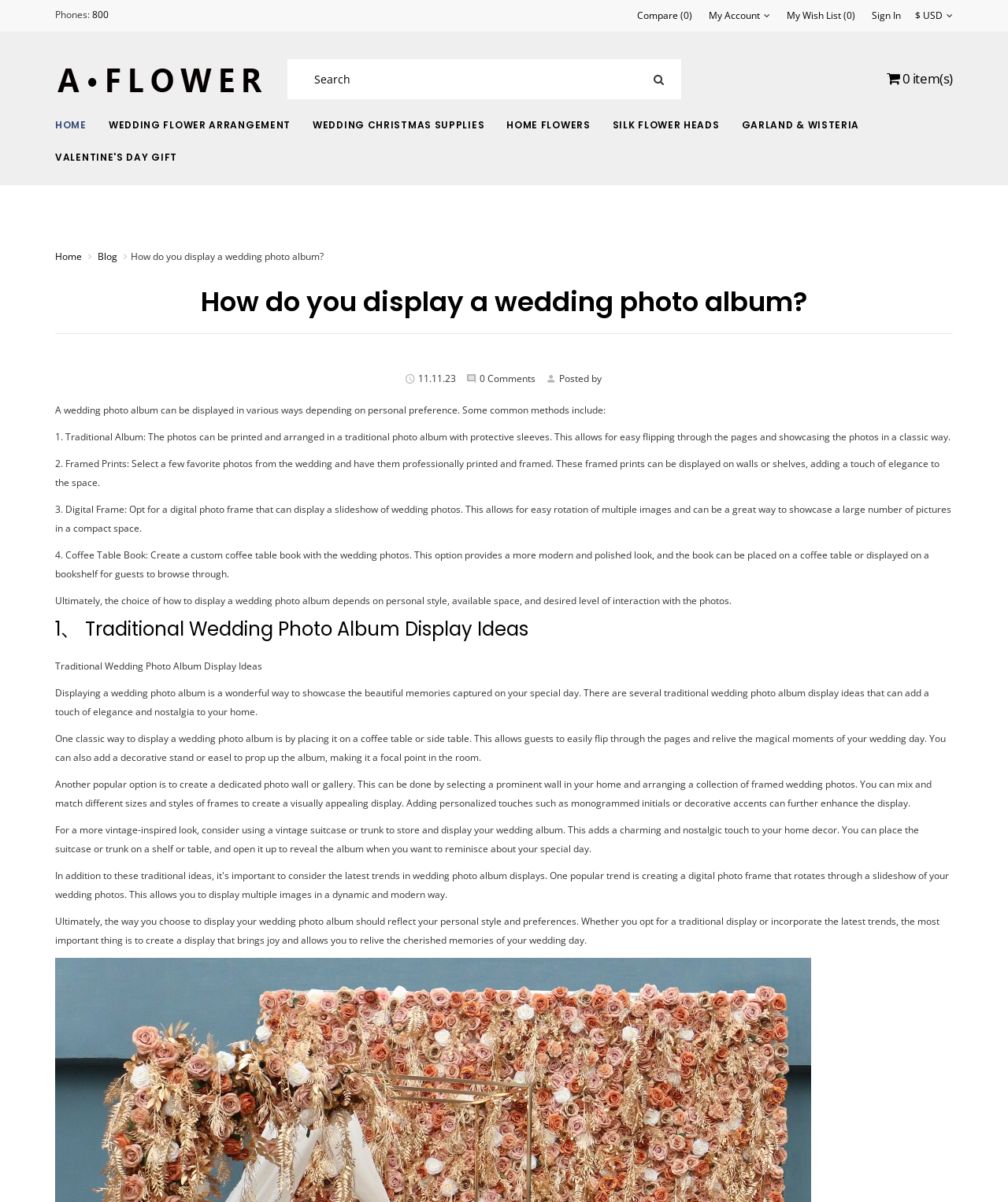Please determine the bounding box coordinates of the element's region to click for the following instruction: "Sign in to your account".

[0.865, 0.009, 0.894, 0.018]